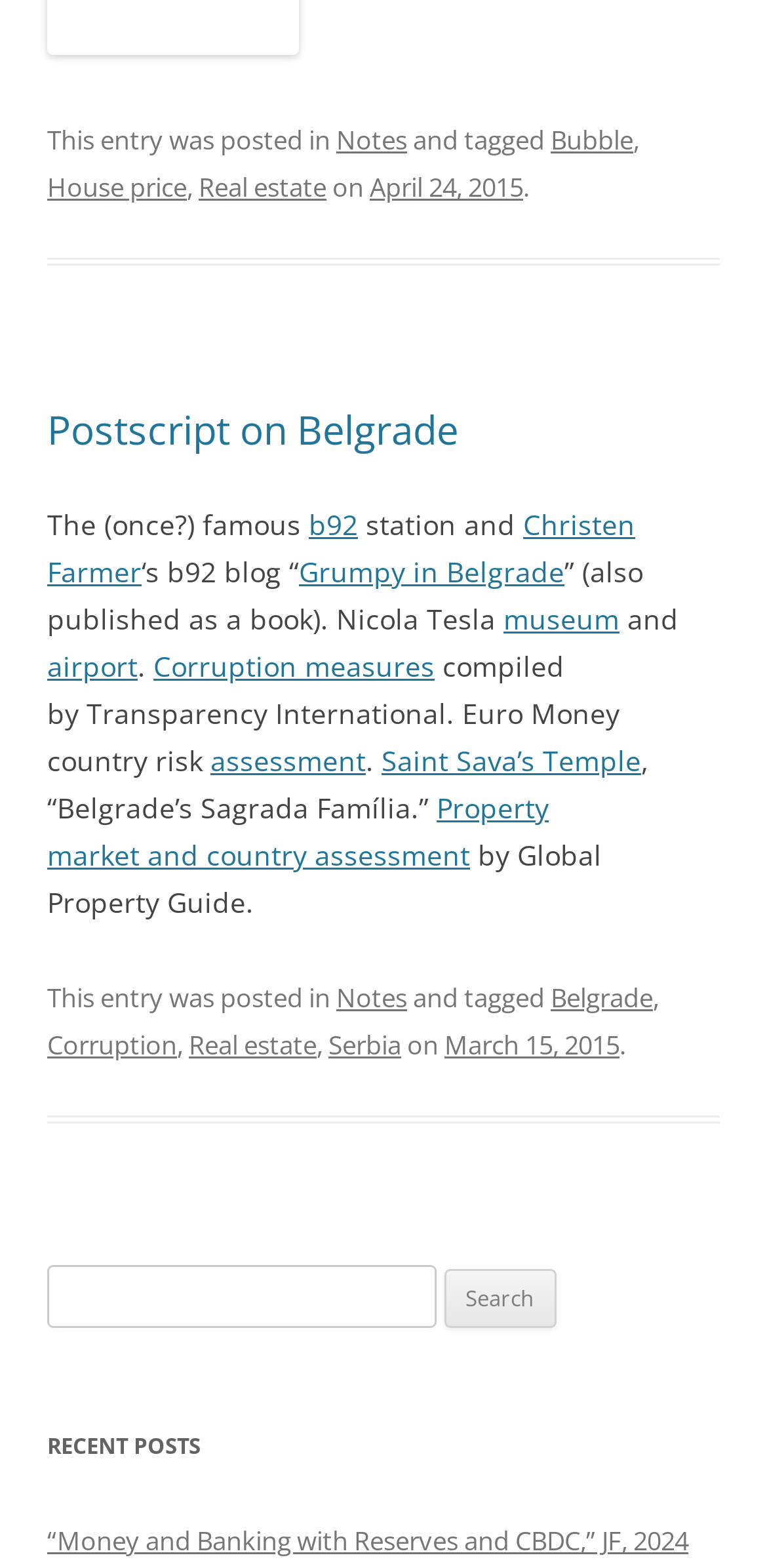Please analyze the image and provide a thorough answer to the question:
What is the date of the post?

The date of the post can be found in the footer section of the webpage, where it says 'April 24, 2015'.